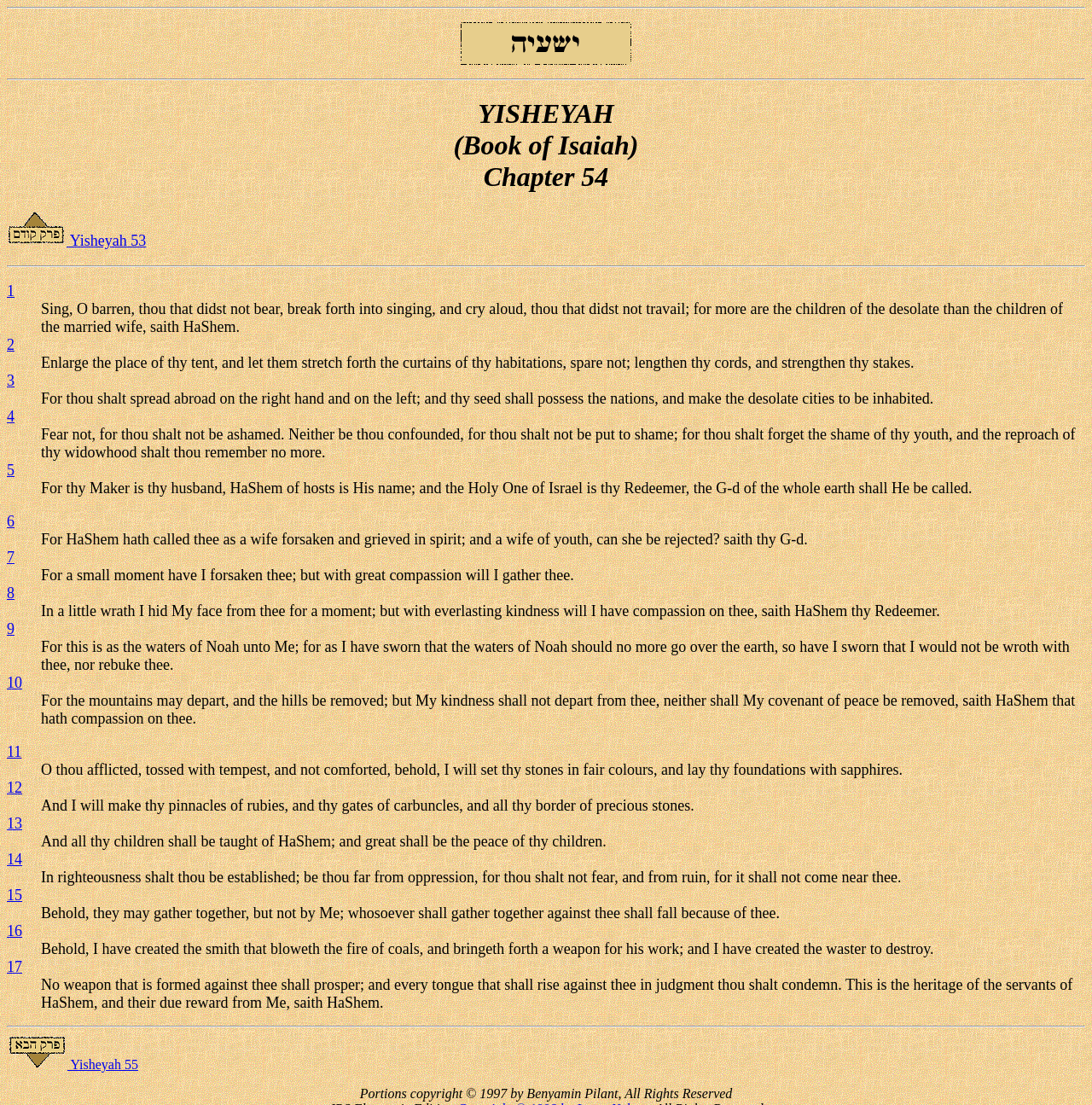Please find the bounding box coordinates of the clickable region needed to complete the following instruction: "Click on link 17". The bounding box coordinates must consist of four float numbers between 0 and 1, i.e., [left, top, right, bottom].

[0.006, 0.867, 0.02, 0.883]